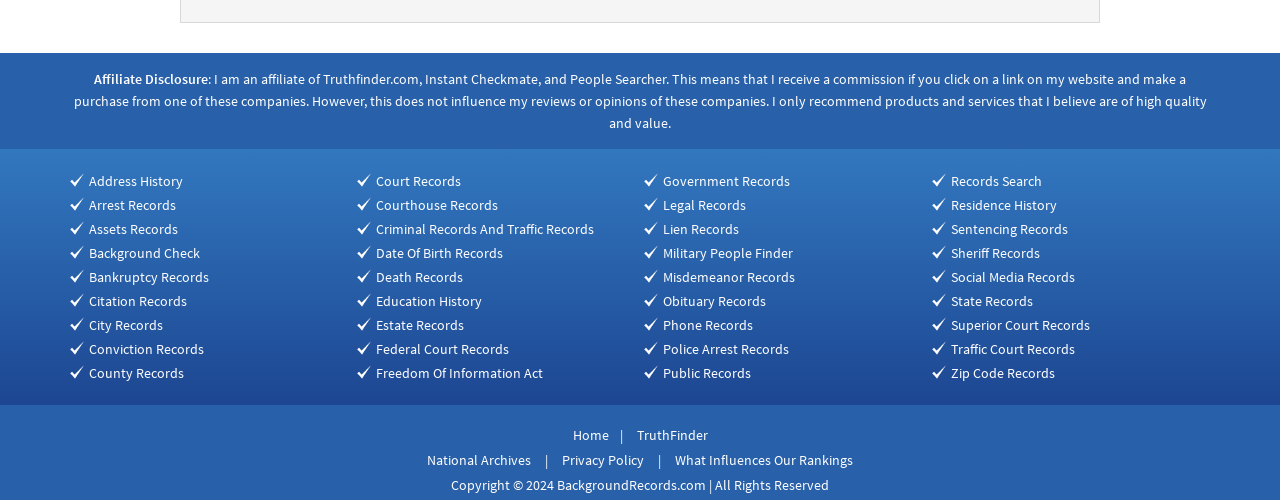Using the elements shown in the image, answer the question comprehensively: How many links are available for searching records?

There are 30 links available for searching records, including Address History, Arrest Records, Assets Records, and so on.